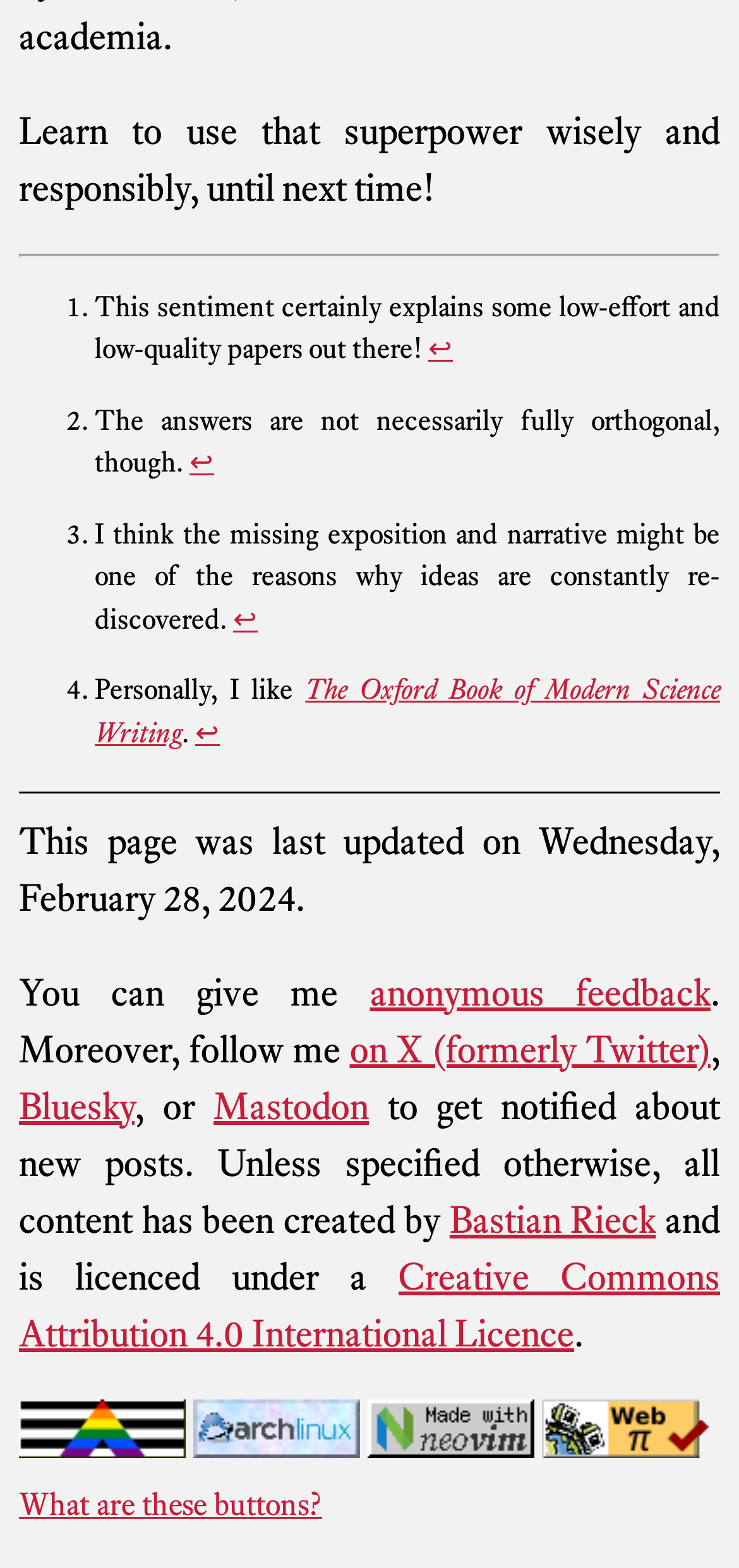Determine the bounding box coordinates for the element that should be clicked to follow this instruction: "Click on the 'What are these buttons?' link". The coordinates should be given as four float numbers between 0 and 1, in the format [left, top, right, bottom].

[0.026, 0.947, 0.436, 0.971]